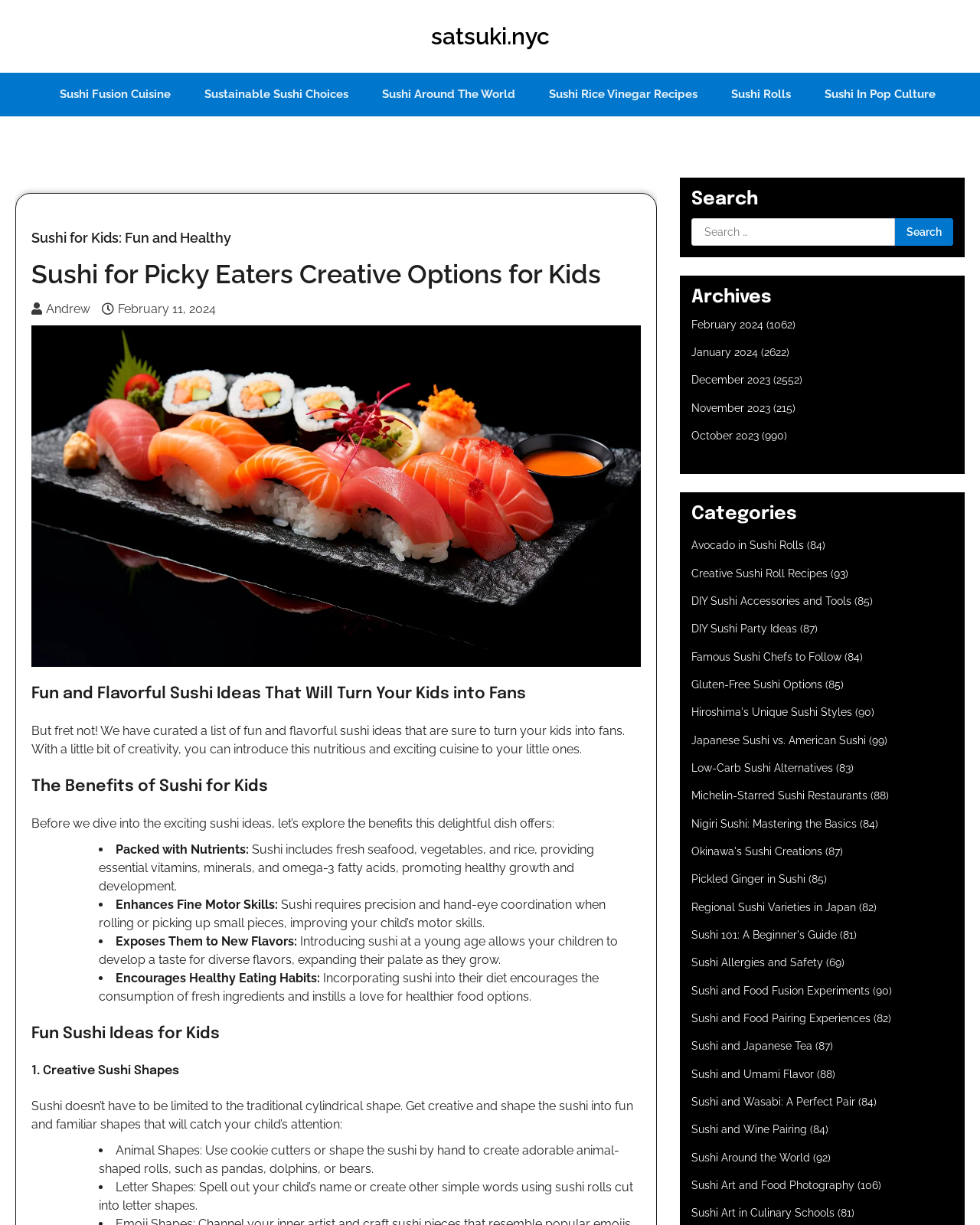Please find the bounding box coordinates of the section that needs to be clicked to achieve this instruction: "Read 'The Benefits of Sushi for Kids'".

[0.032, 0.633, 0.654, 0.652]